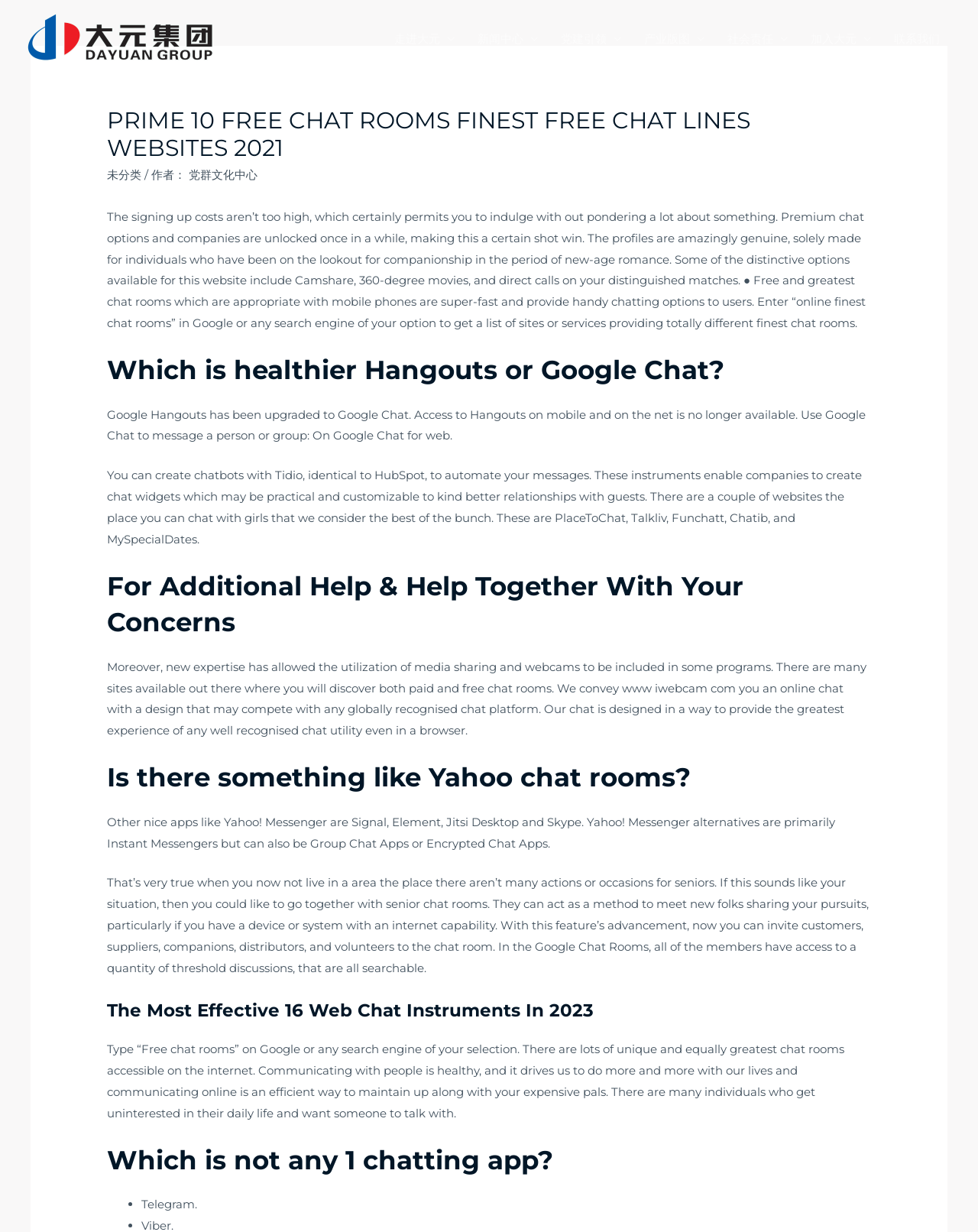Pinpoint the bounding box coordinates of the area that should be clicked to complete the following instruction: "Visit the website of 大元集团". The coordinates must be given as four float numbers between 0 and 1, i.e., [left, top, right, bottom].

[0.027, 0.025, 0.22, 0.037]